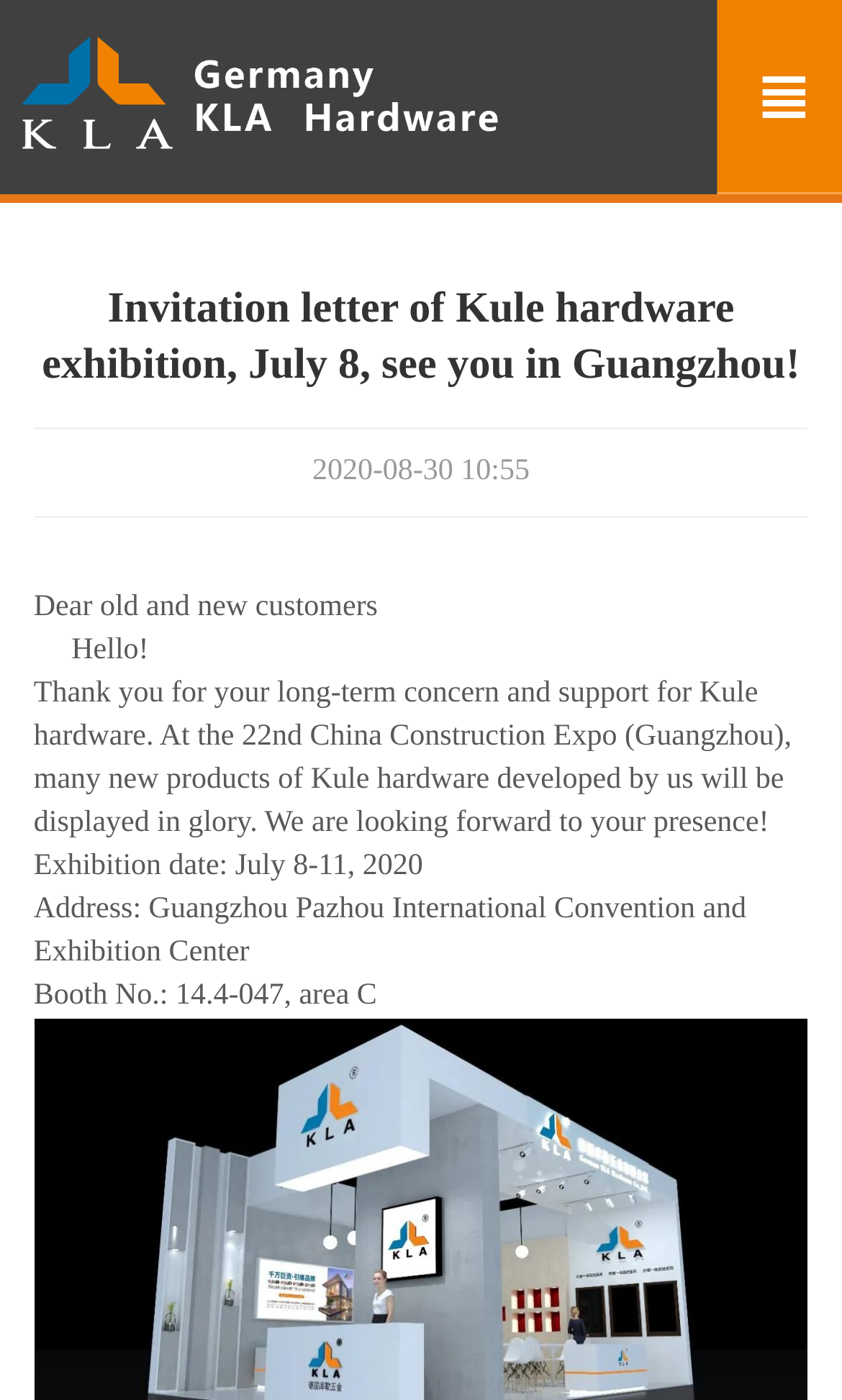Find the coordinates for the bounding box of the element with this description: "January 2011".

None